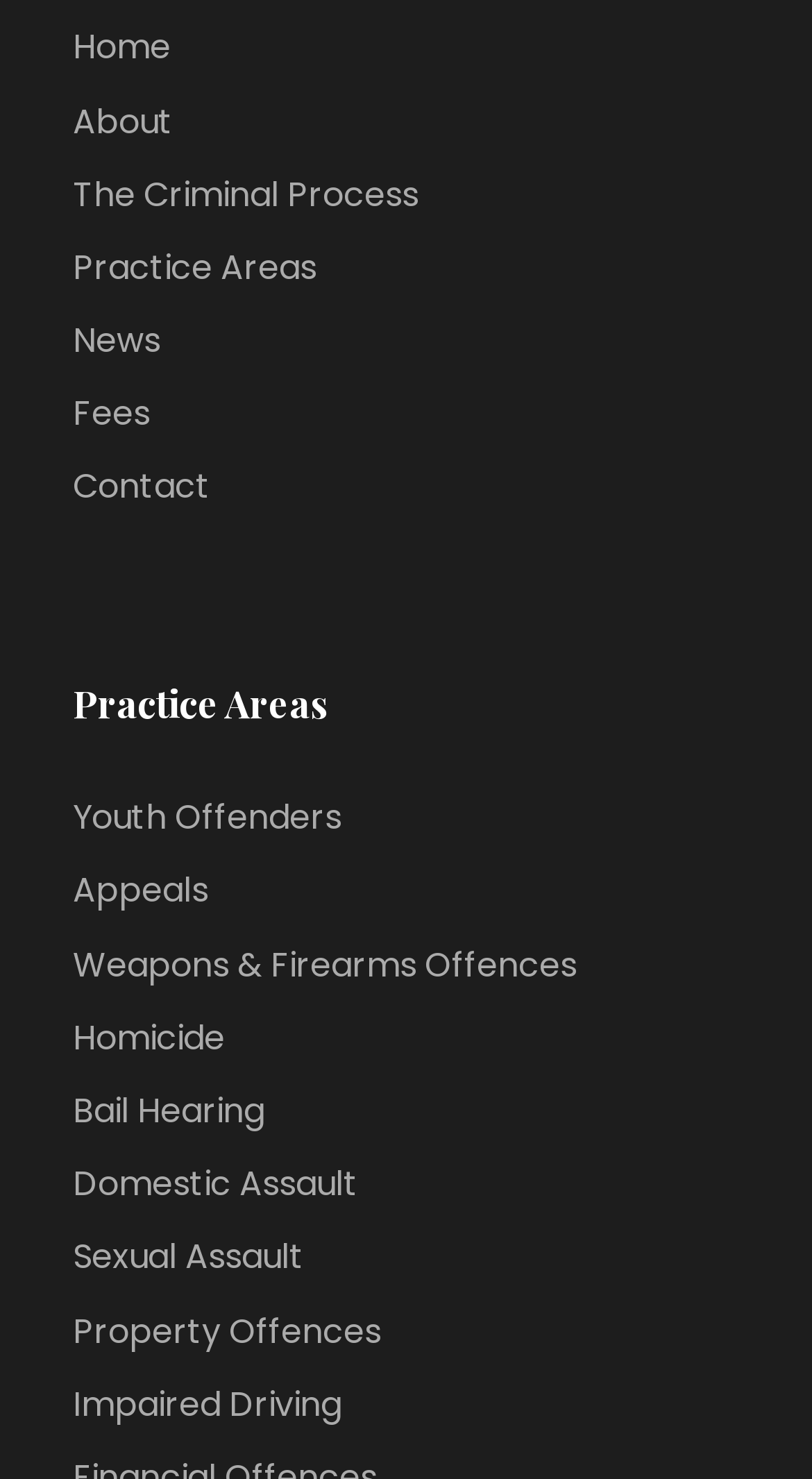Determine the bounding box coordinates of the region to click in order to accomplish the following instruction: "explore youth offenders practice area". Provide the coordinates as four float numbers between 0 and 1, specifically [left, top, right, bottom].

[0.09, 0.537, 0.421, 0.569]